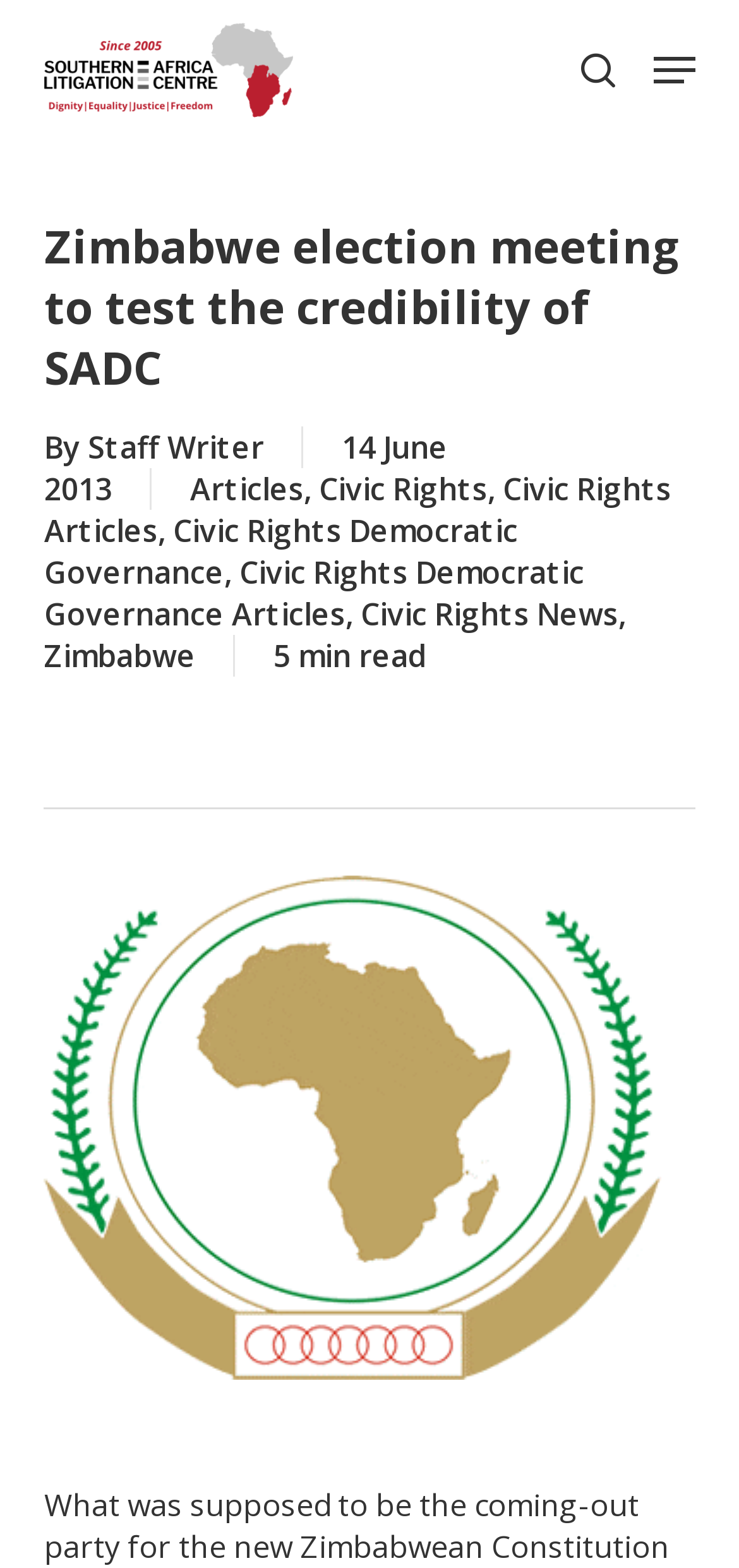Please identify the bounding box coordinates of the area that needs to be clicked to follow this instruction: "View the next page".

None